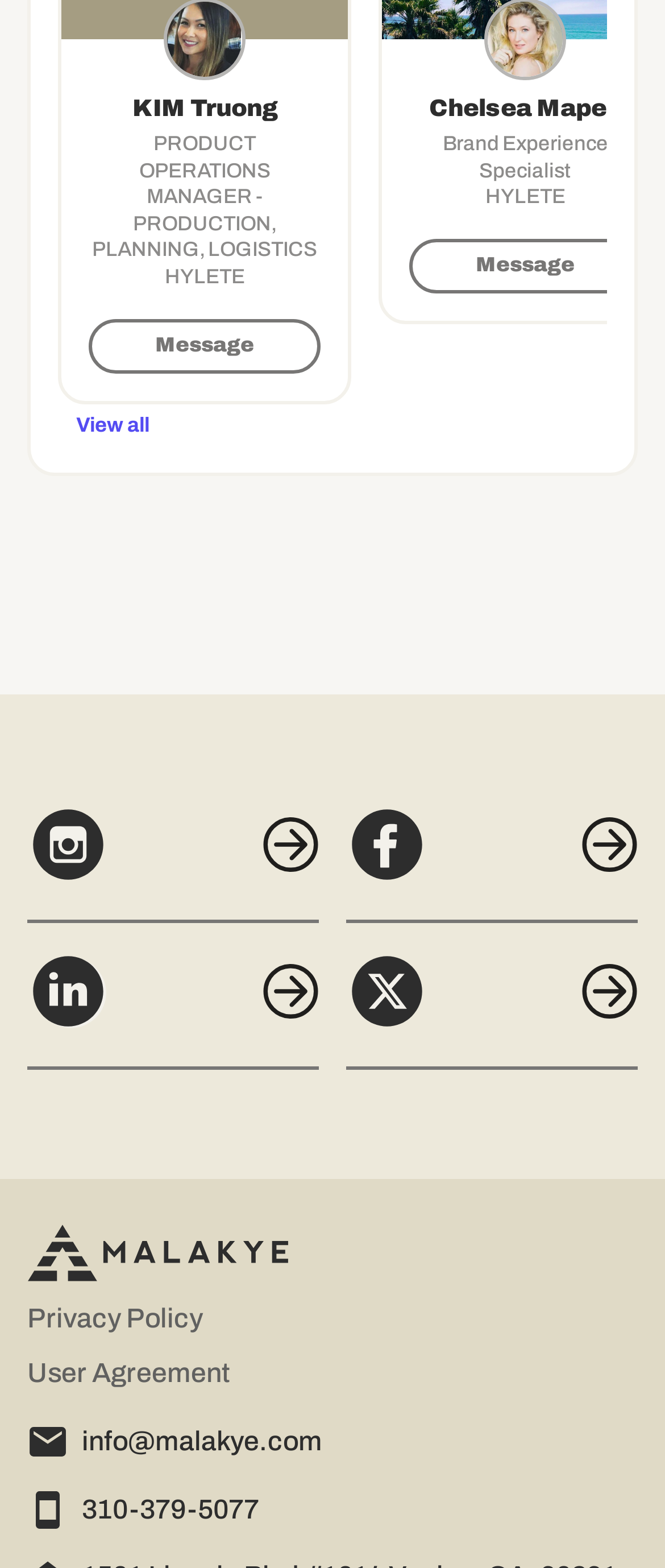Locate the bounding box of the UI element with the following description: "Privacy Policy".

[0.041, 0.828, 0.305, 0.854]